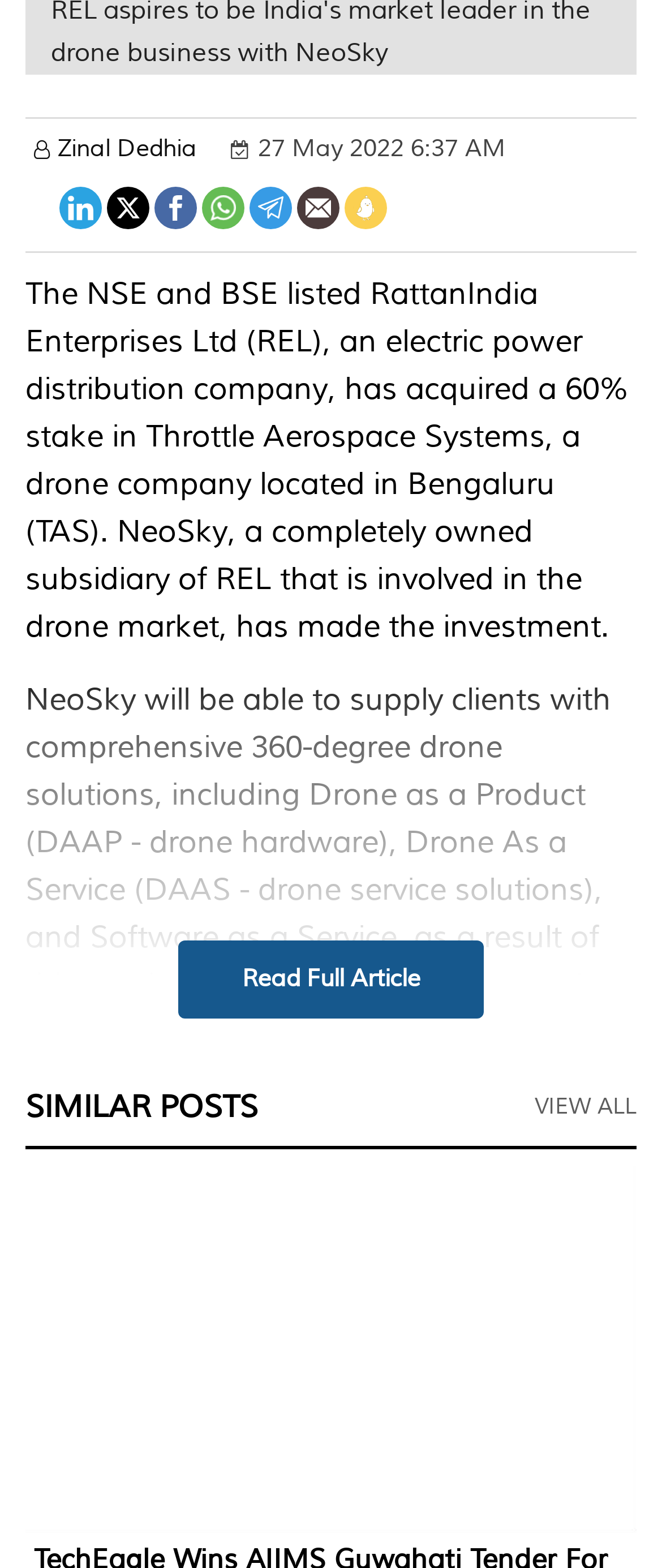Please identify the bounding box coordinates of the element's region that should be clicked to execute the following instruction: "Read the full article". The bounding box coordinates must be four float numbers between 0 and 1, i.e., [left, top, right, bottom].

[0.365, 0.615, 0.635, 0.633]